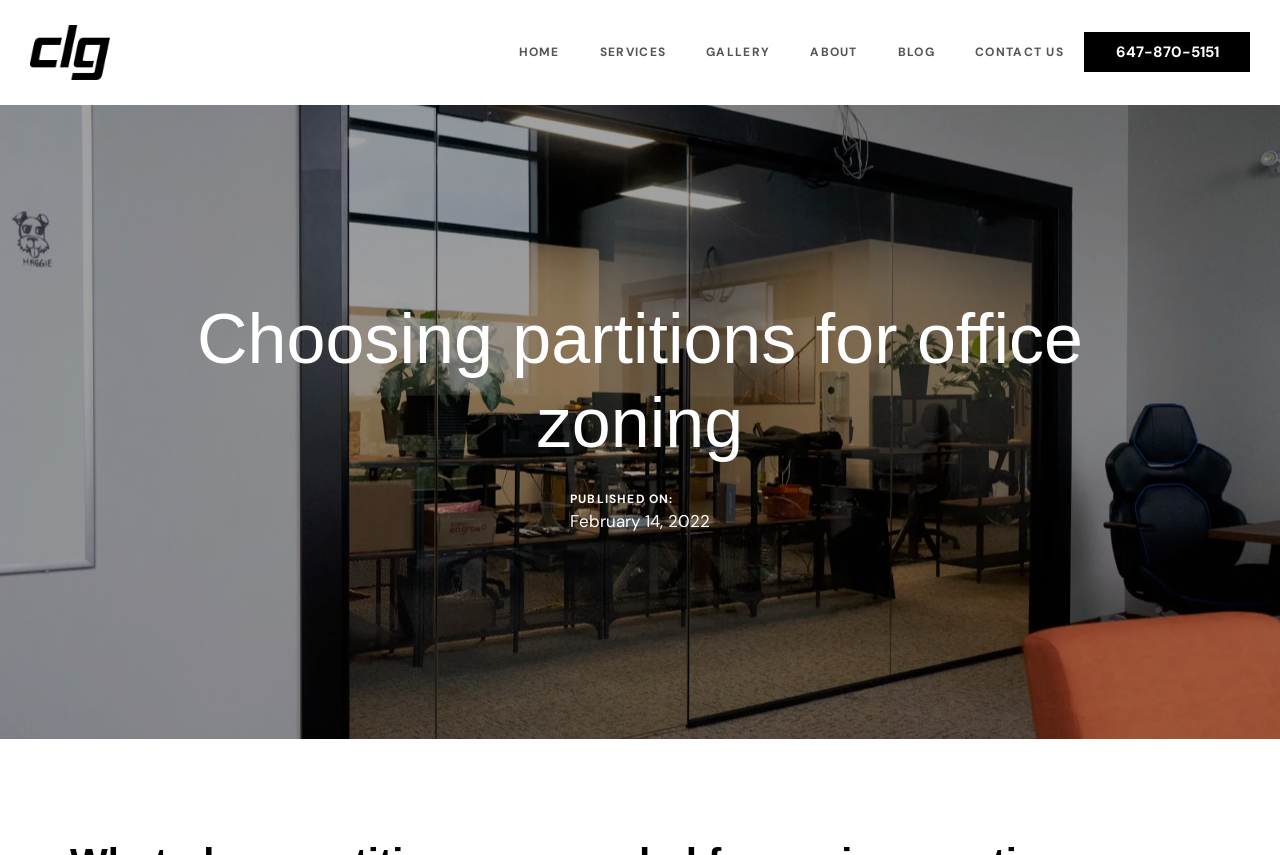Please find the top heading of the webpage and generate its text.

Choosing partitions for office zoning​